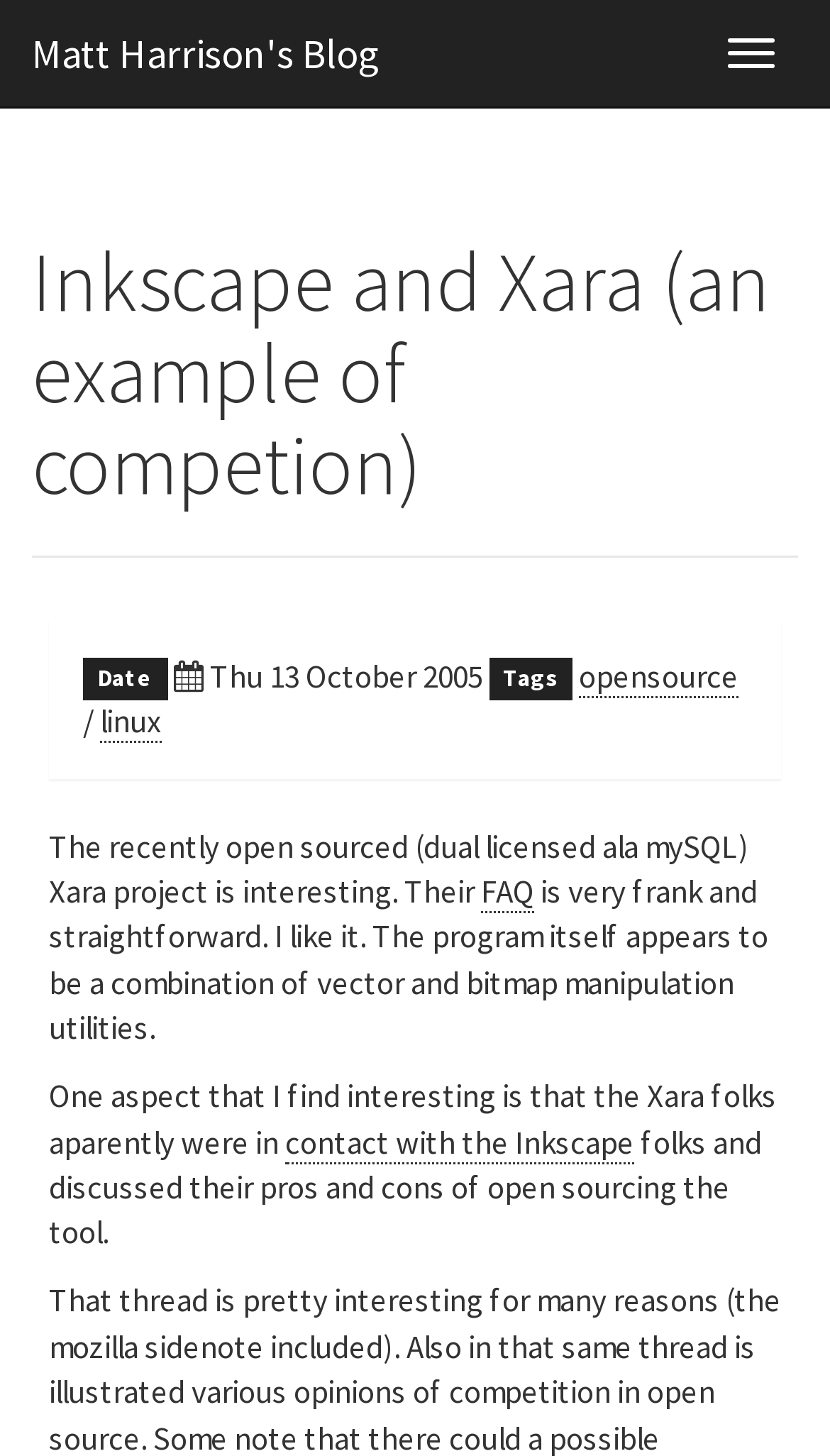Using the information in the image, could you please answer the following question in detail:
What is the Xara project licensed as?

I obtained the answer by reading the static text element that describes the Xara project, which mentions that it is dual licensed similar to mySQL.